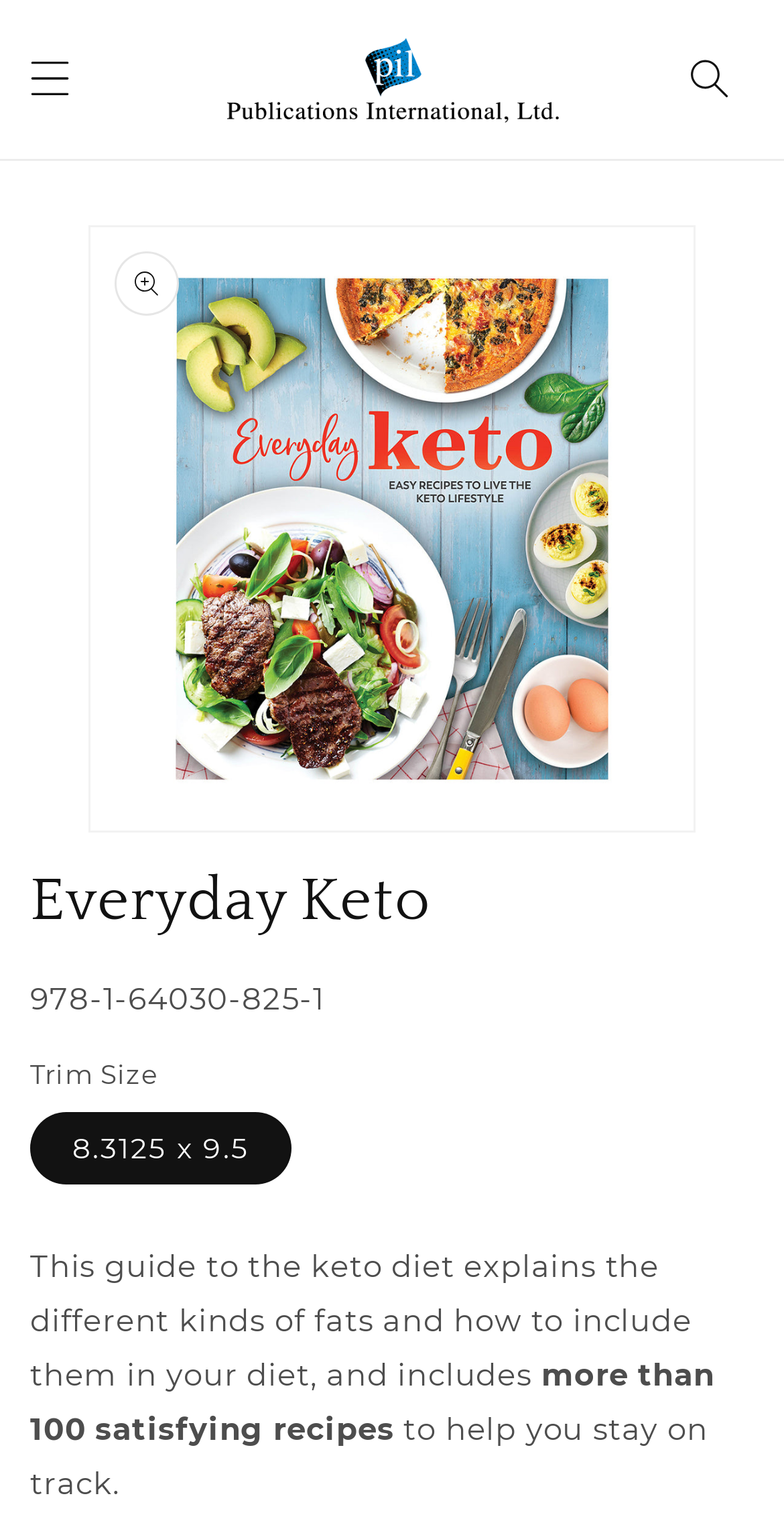What is the ISBN of this book?
Kindly offer a detailed explanation using the data available in the image.

I found the ISBN by looking at the status section of the webpage, where it is listed as '978-1-64030-825-1' next to the label 'SKU:'.